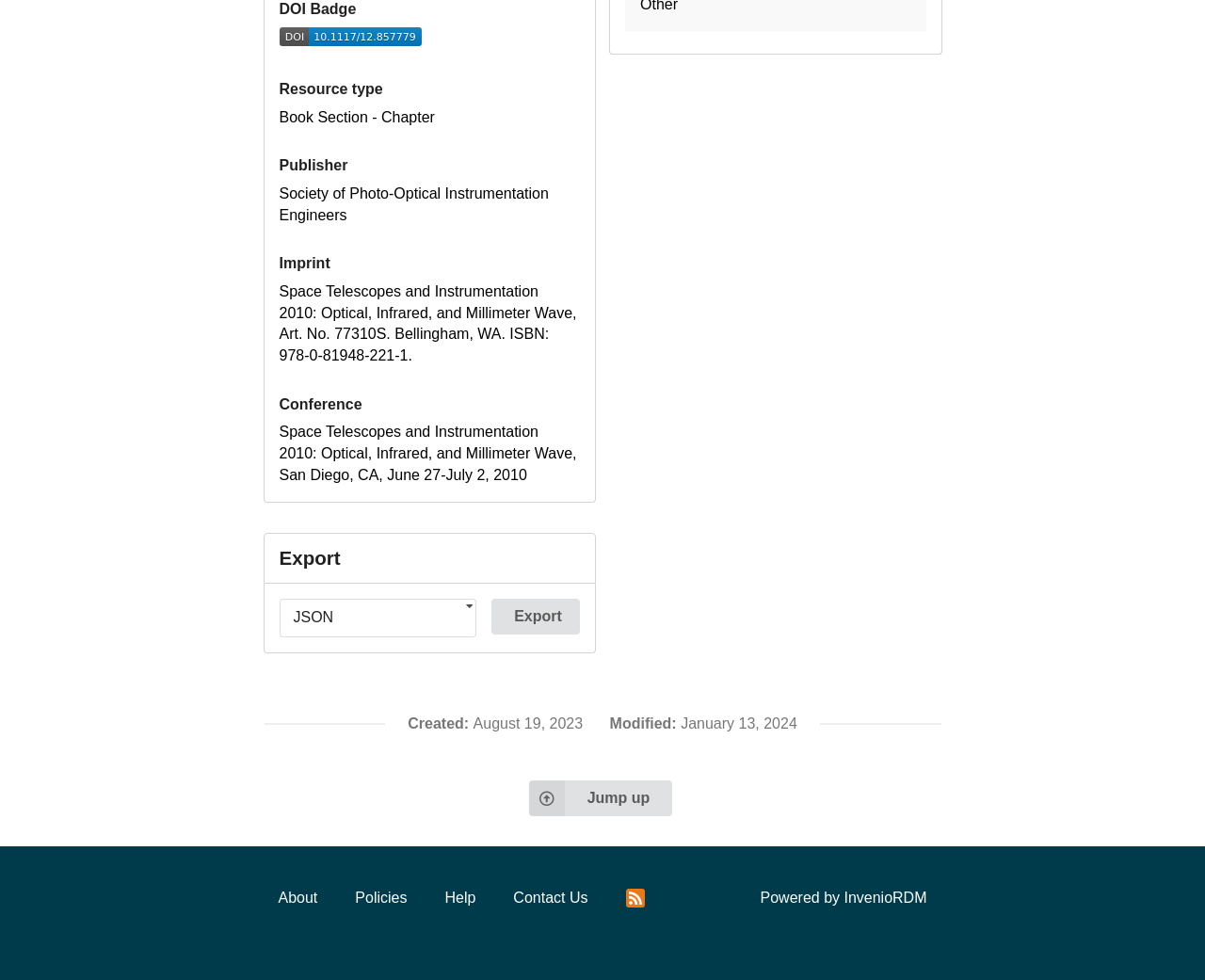Please identify the bounding box coordinates of the region to click in order to complete the task: "Click About". The coordinates must be four float numbers between 0 and 1, specified as [left, top, right, bottom].

[0.219, 0.896, 0.275, 0.937]